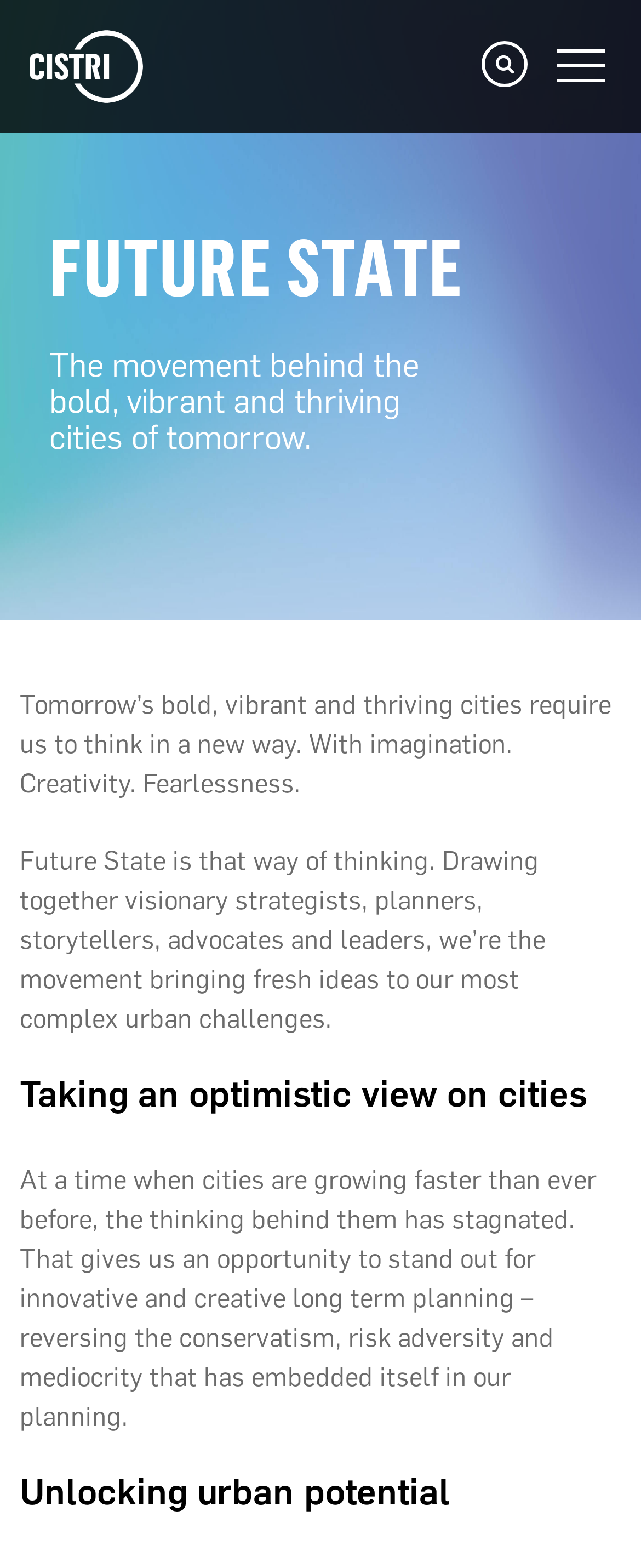What is the focus of Future State? Using the information from the screenshot, answer with a single word or phrase.

Urban potential